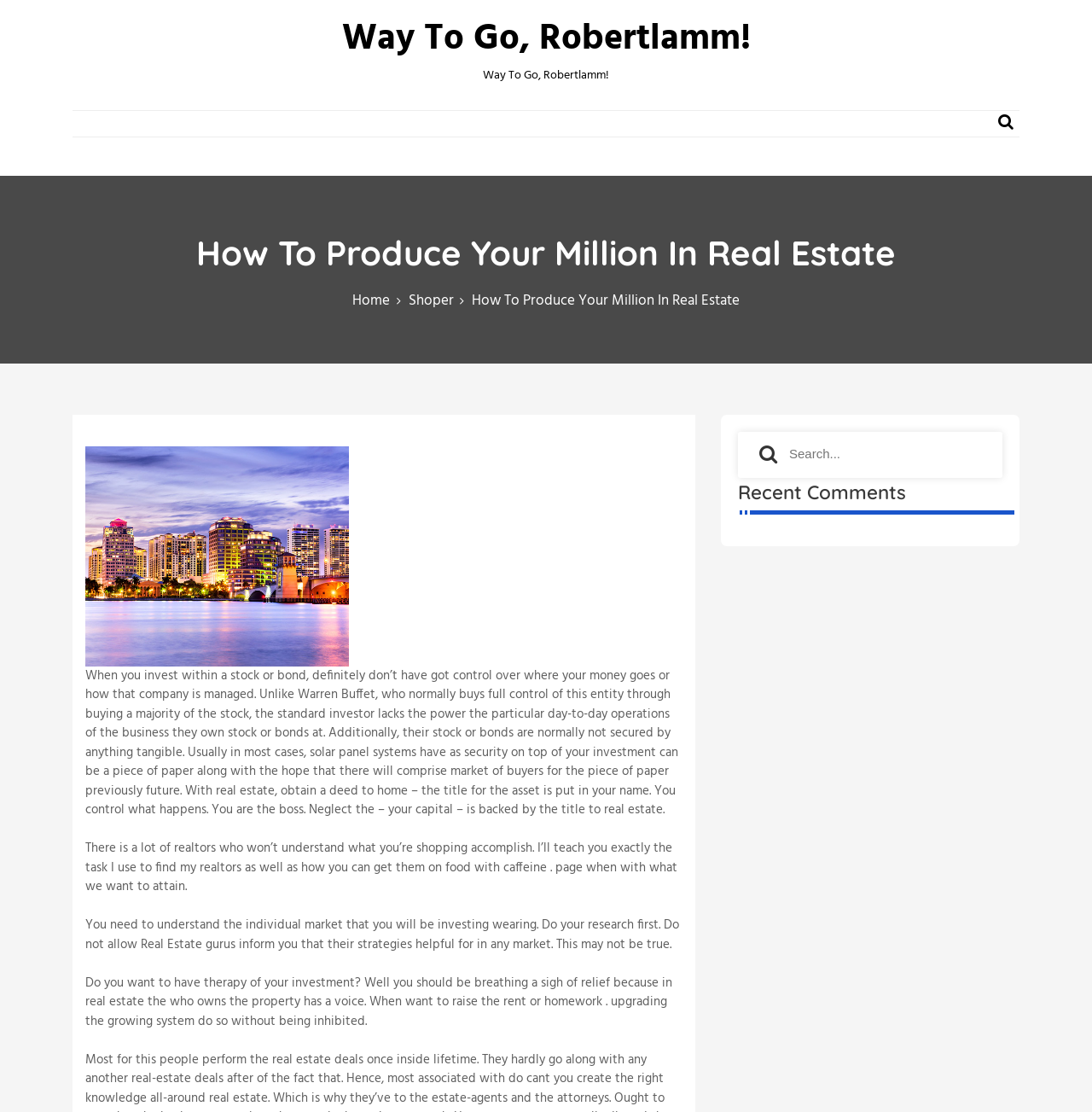Bounding box coordinates are specified in the format (top-left x, top-left y, bottom-right x, bottom-right y). All values are floating point numbers bounded between 0 and 1. Please provide the bounding box coordinate of the region this sentence describes: Shoper

[0.374, 0.261, 0.425, 0.281]